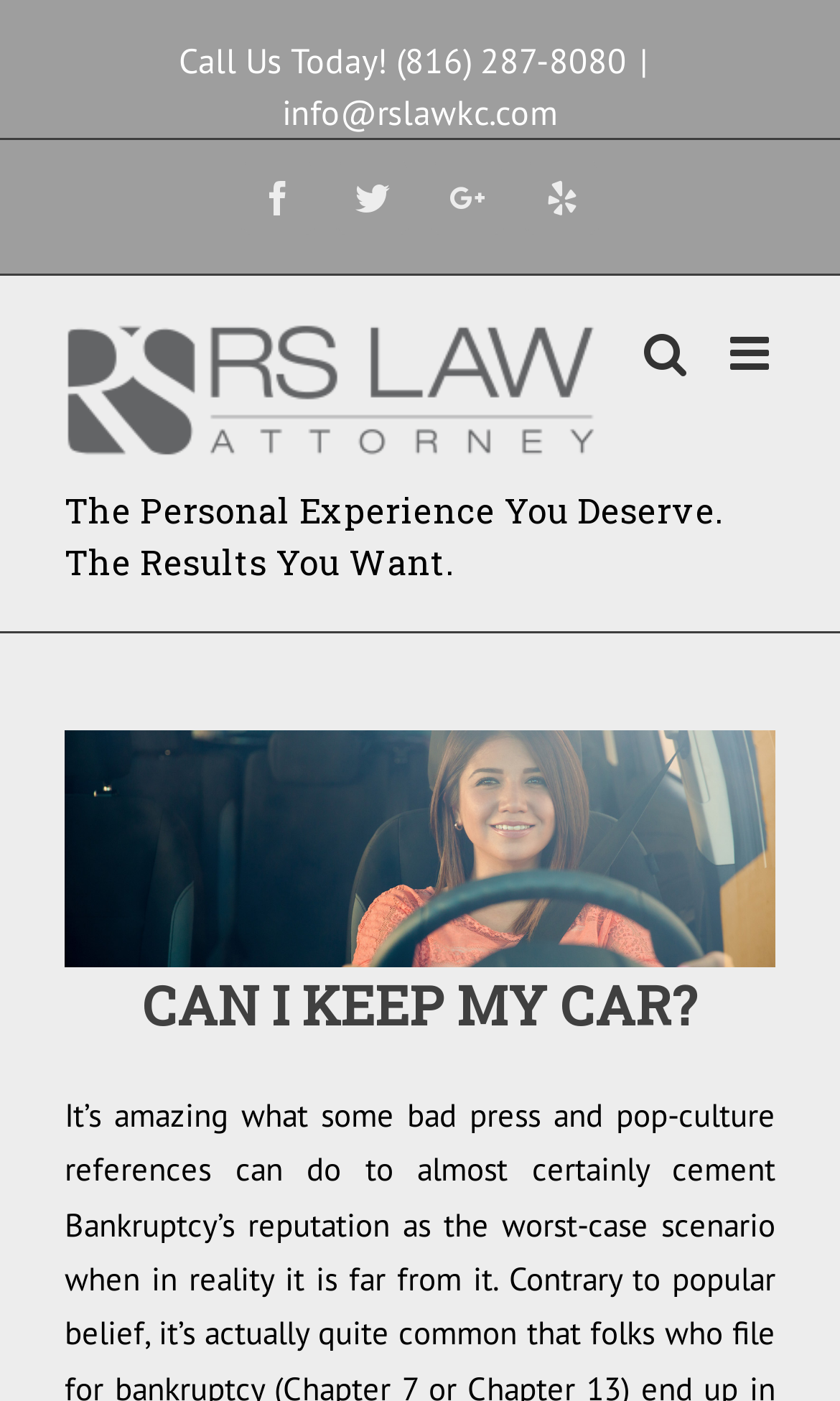Can you identify the bounding box coordinates of the clickable region needed to carry out this instruction: 'Send an email'? The coordinates should be four float numbers within the range of 0 to 1, stated as [left, top, right, bottom].

[0.336, 0.065, 0.664, 0.095]